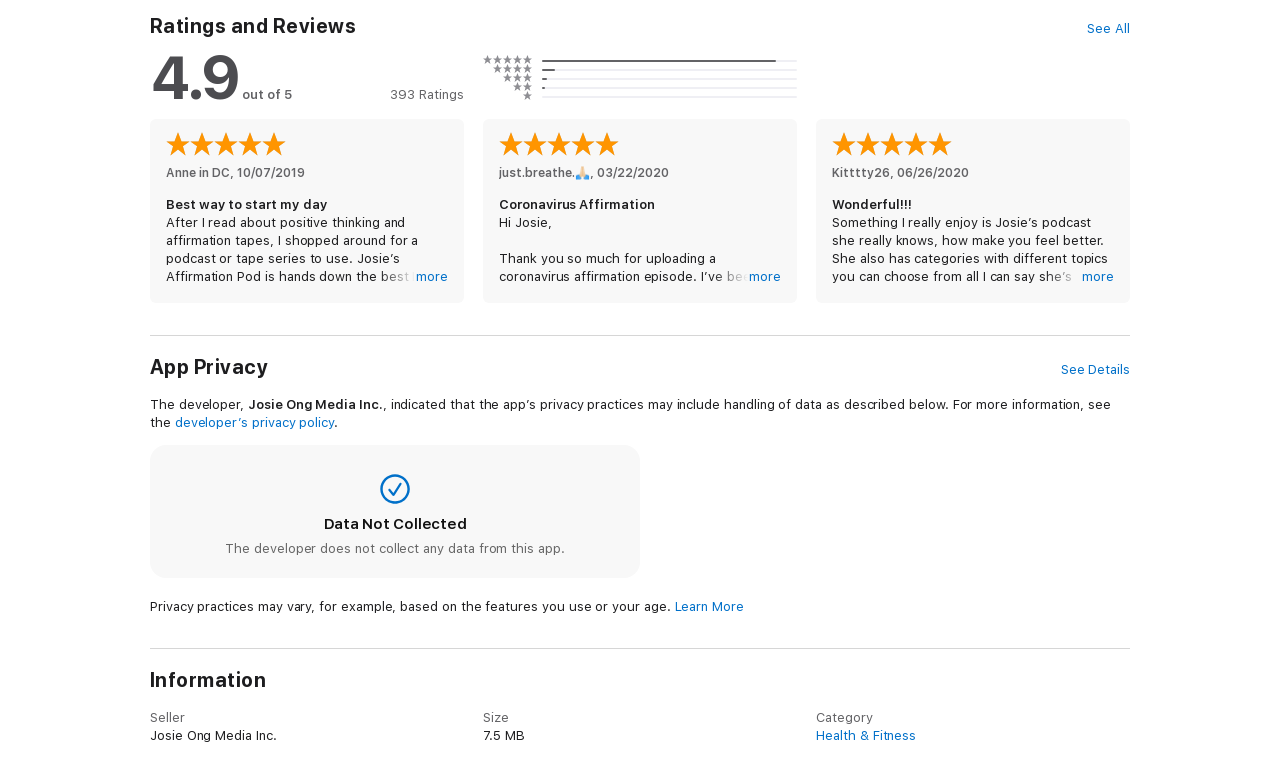Identify the bounding box coordinates of the specific part of the webpage to click to complete this instruction: "See Details".

[0.829, 0.476, 0.883, 0.499]